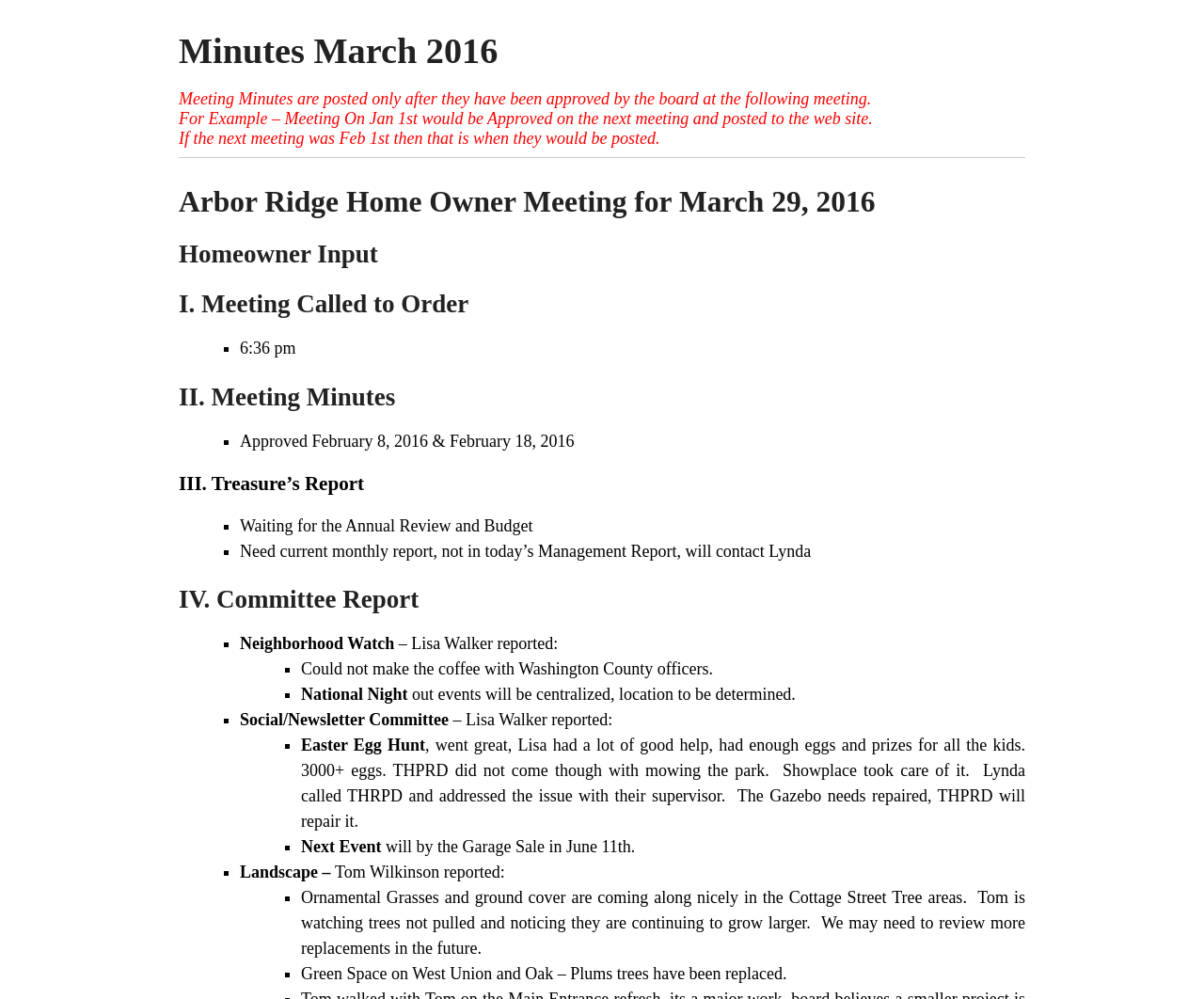Write a detailed summary of the webpage, including text, images, and layout.

The webpage appears to be the minutes of a meeting for the Arbor Ridge Homeowners Association in Bethany, Oregon, held on March 29, 2016. At the top of the page, there is a heading that displays the title of the meeting minutes. Below this, there is a brief explanation of when meeting minutes are posted to the website.

The main content of the page is divided into sections, each with its own heading. The first section is "Homeowner Input", followed by "I. Meeting Called to Order", which includes a list marker and a timestamp of 6:36 pm. The next section is "II. Meeting Minutes", which also includes a list marker and a note about the minutes being approved on February 8 and 18, 2016.

The subsequent sections include "III. Treasure’s Report", "IV. Committee Report", and others, each with its own set of list markers and notes. These sections appear to summarize the discussions and actions taken during the meeting, including reports from various committees such as Neighborhood Watch, Social/Newsletter Committee, and Landscape.

Throughout the page, there are several list markers (■) that indicate the start of a new point or item. The text is organized in a clear and readable format, with headings and subheadings that help to break up the content and make it easier to follow. Overall, the webpage provides a detailed record of the meeting minutes, including the discussions, actions, and decisions made by the Arbor Ridge Homeowners Association.